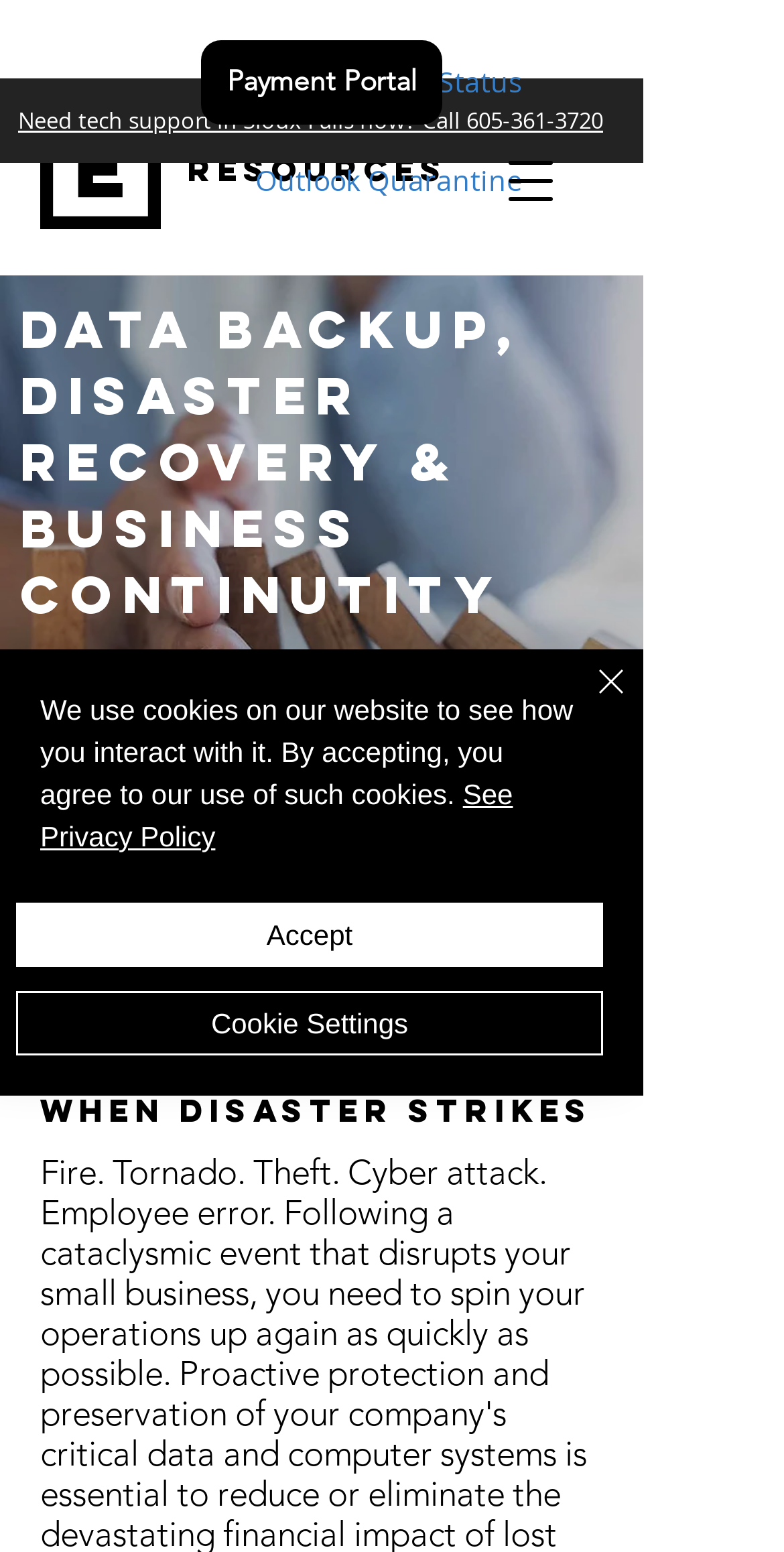Give a succinct answer to this question in a single word or phrase: 
What is the phone number for tech support in Sioux Falls?

605-361-3720